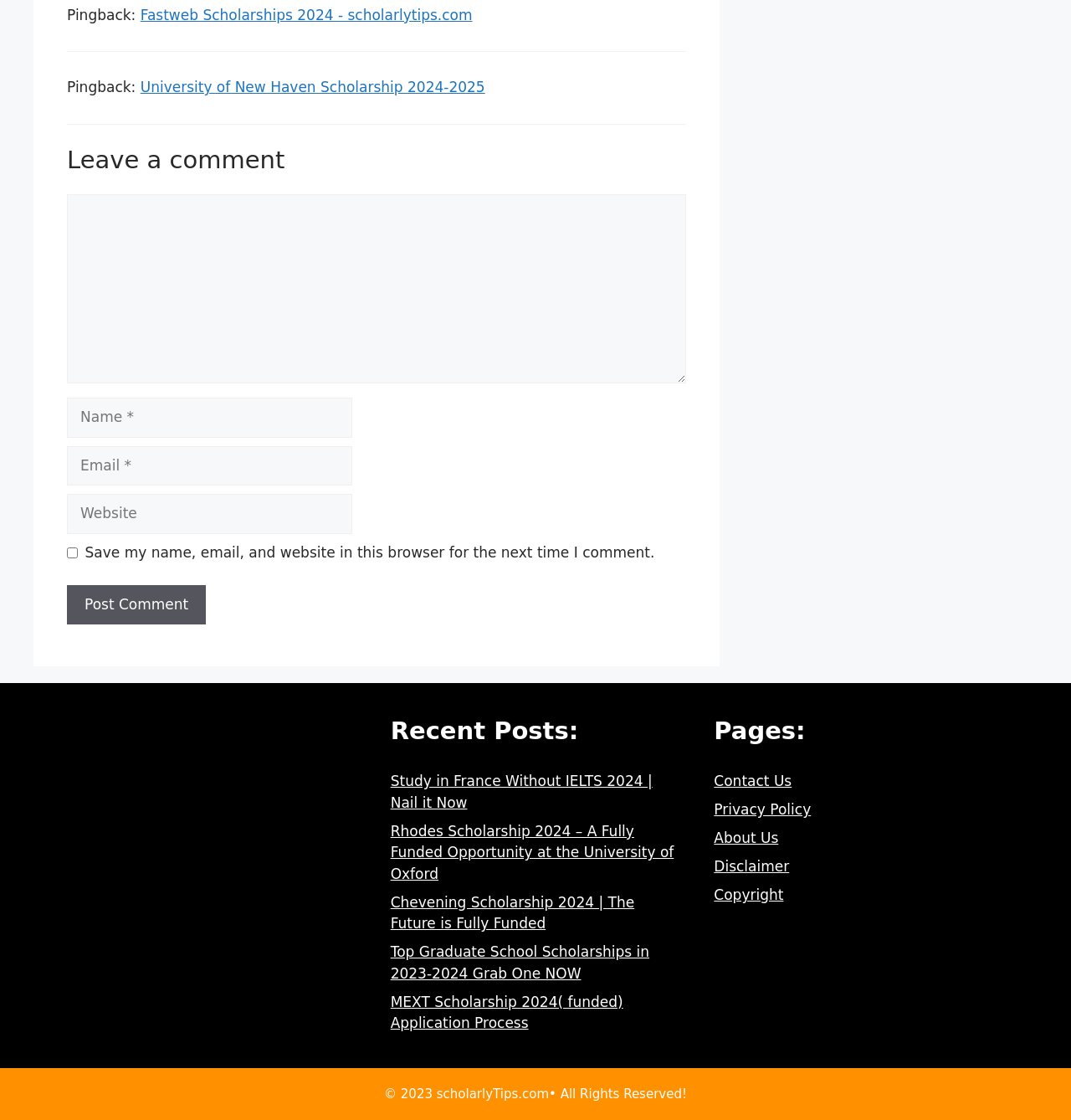Please identify the bounding box coordinates of the region to click in order to complete the task: "Visit the University of New Haven Scholarship 2024-2025 page". The coordinates must be four float numbers between 0 and 1, specified as [left, top, right, bottom].

[0.131, 0.07, 0.453, 0.085]